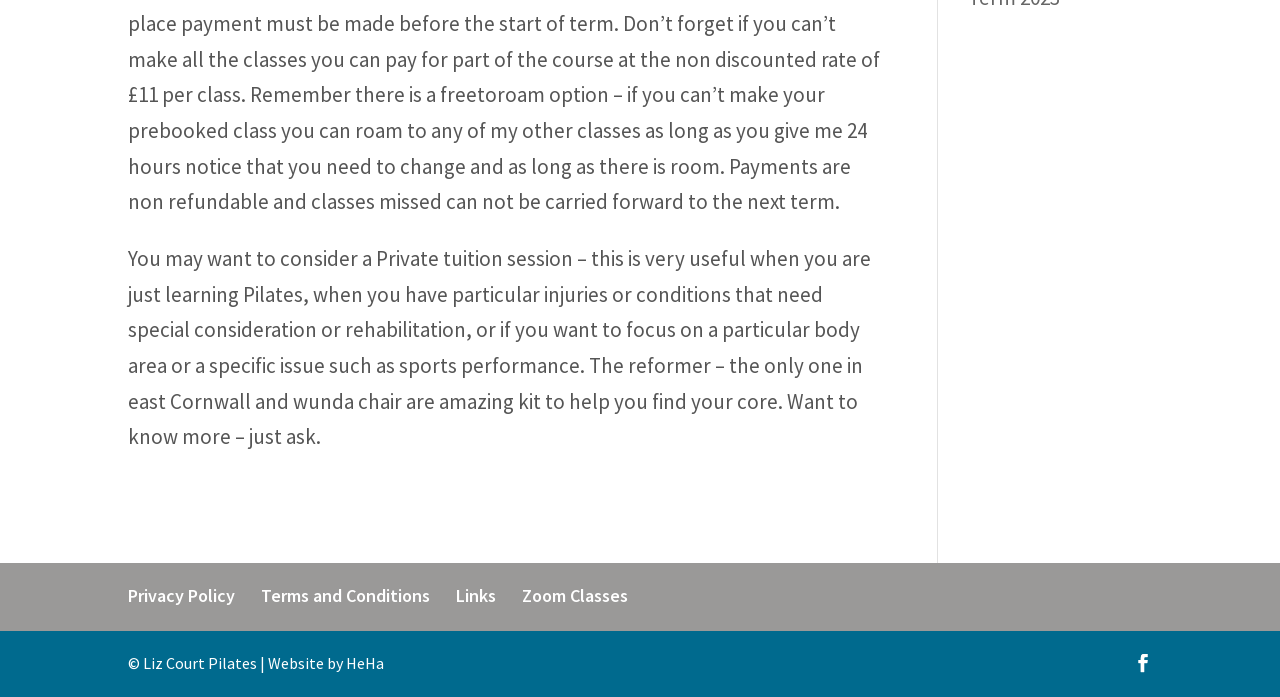Identify the bounding box for the UI element described as: "Facebook". Ensure the coordinates are four float numbers between 0 and 1, formatted as [left, top, right, bottom].

[0.886, 0.928, 0.9, 0.979]